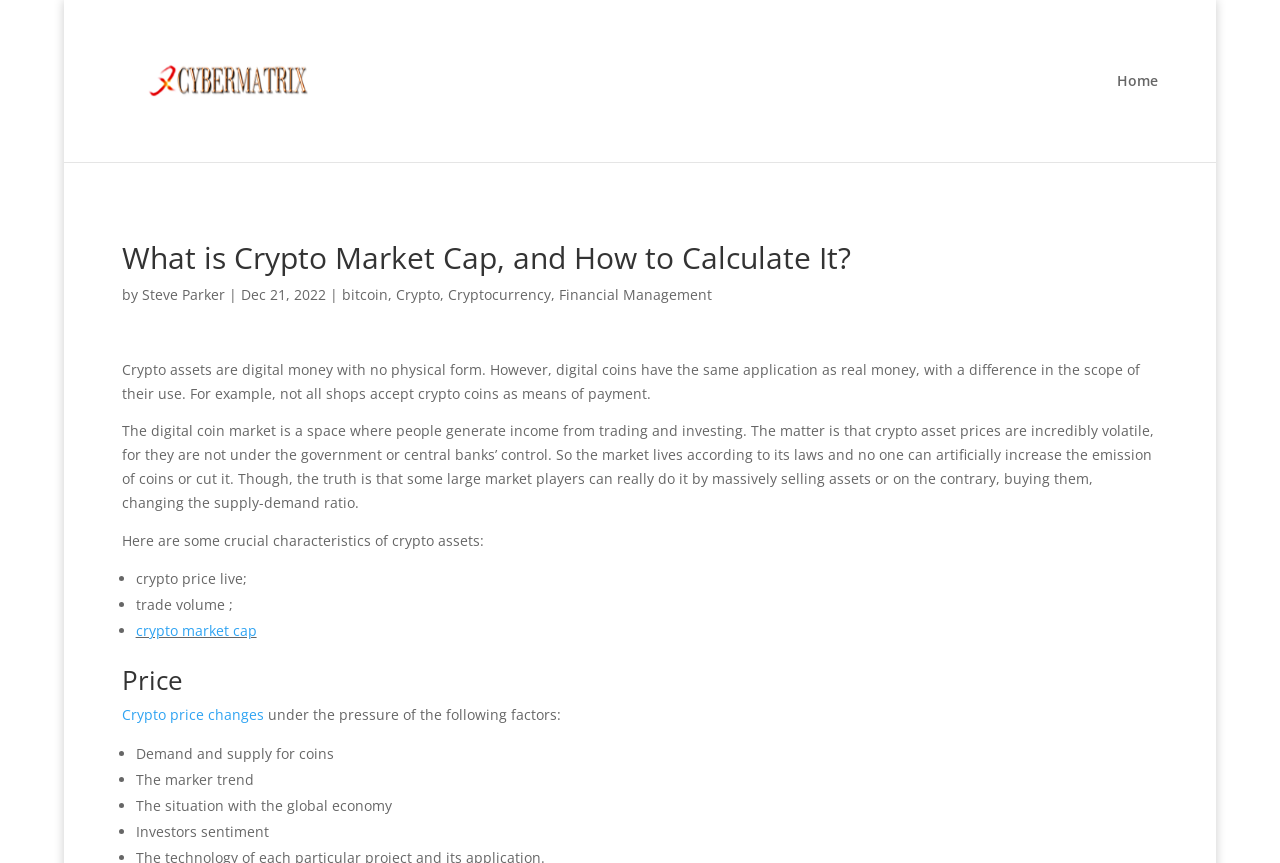Locate the heading on the webpage and return its text.

What is Crypto Market Cap, and How to Calculate It?